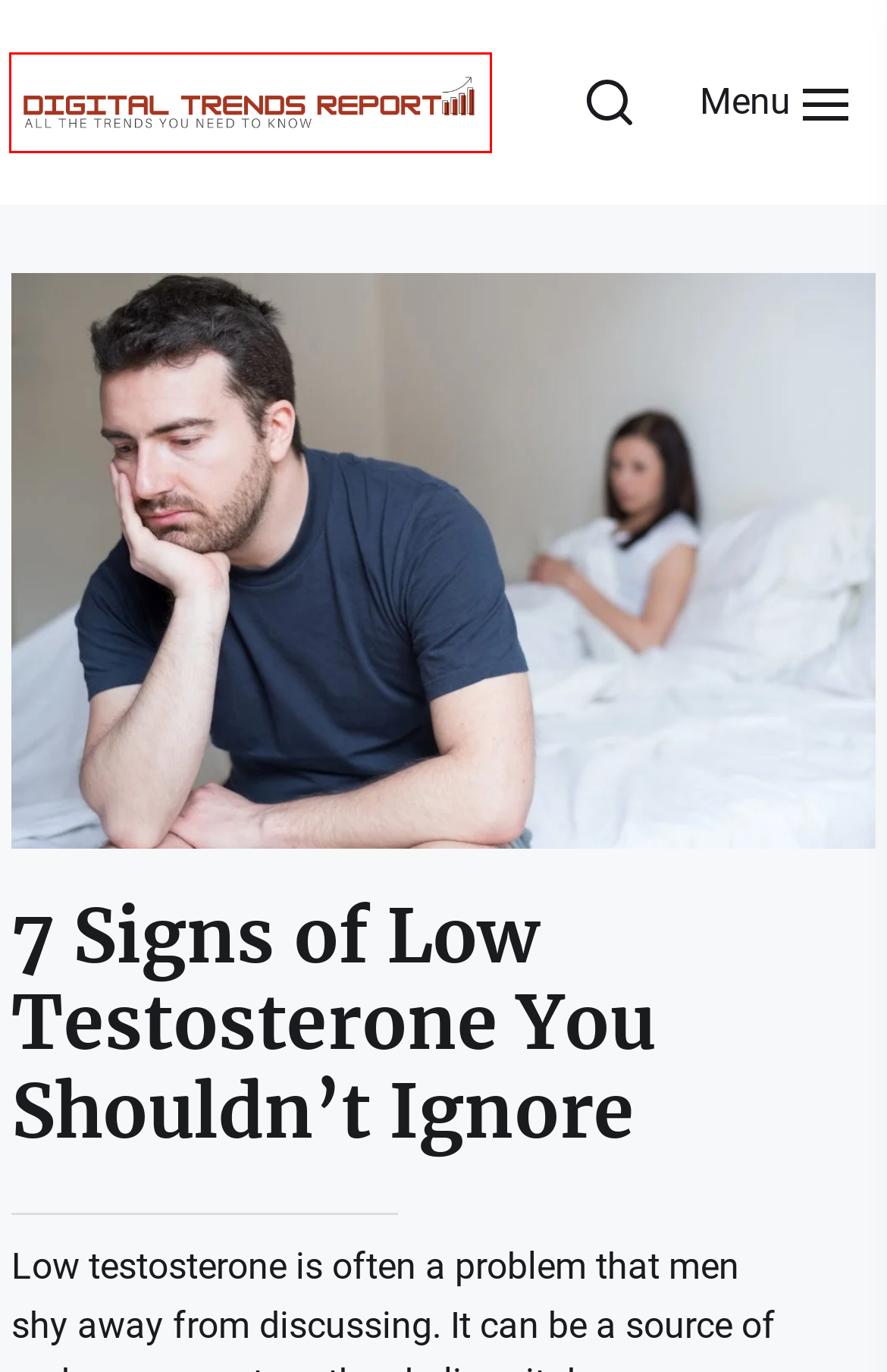You are given a screenshot depicting a webpage with a red bounding box around a UI element. Select the description that best corresponds to the new webpage after clicking the selected element. Here are the choices:
A. Unveiling the Hidden Benefits of Working With a Healthcare Advisor - Digital Trends Report
B. How Can Advanced Technology Help in Addiction Recovery? - Digital Trends Report
C. Home & Real Estate Archives - Digital Trends Report
D. Health Archives - Digital Trends Report
E. Digital Trends Report - All the trends you need to know
F. ABOUT DIGITAL TRENDS REPORT -
G. Effects of Testosterone Therapy on Cognitive Function in Aging: A Systematic Review - PMC
H. How to Write a Professional Bio: Everything You Need to Know - Digital Trends Report

E